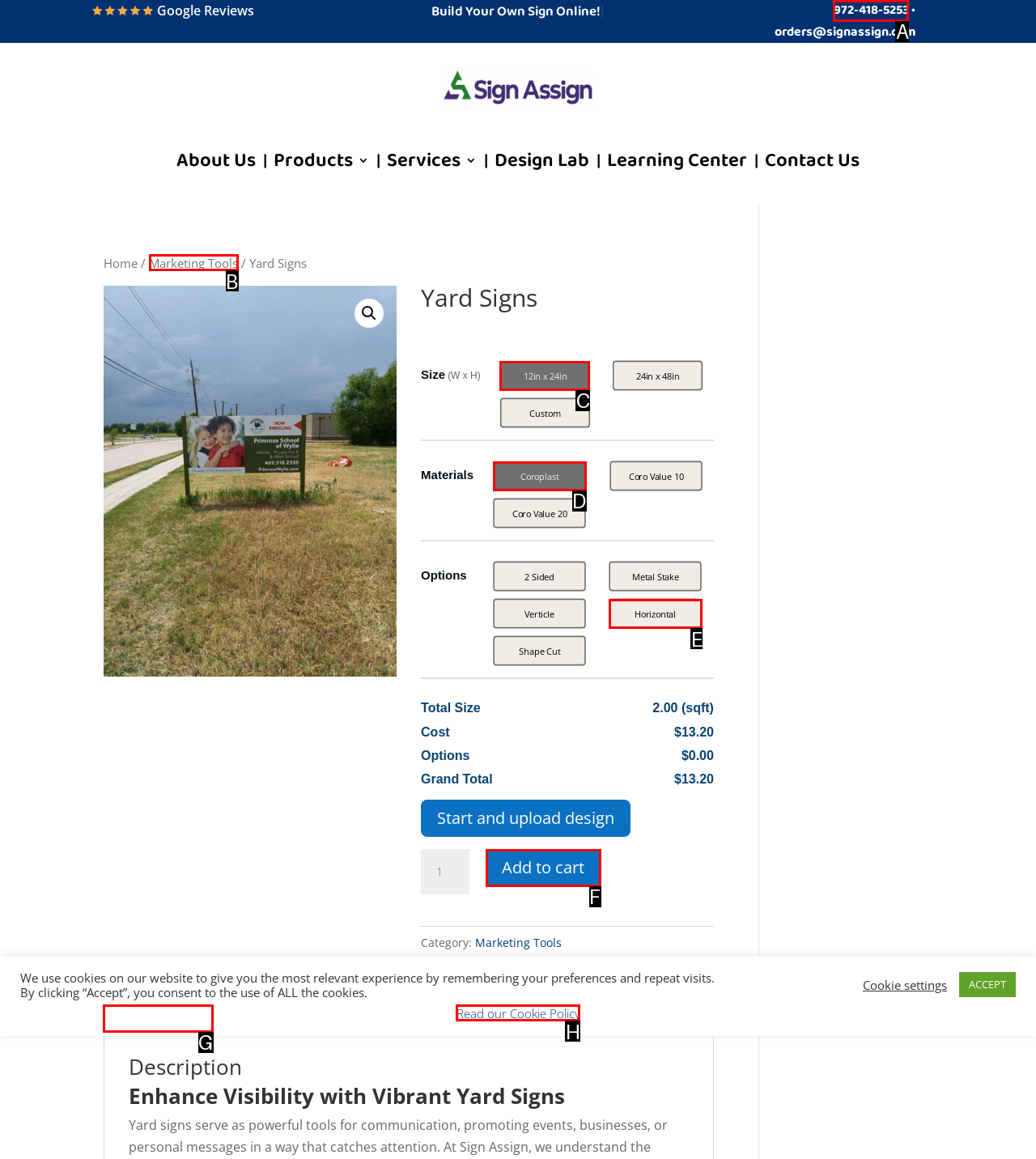From the given options, indicate the letter that corresponds to the action needed to complete this task: Add to cart. Respond with only the letter.

F